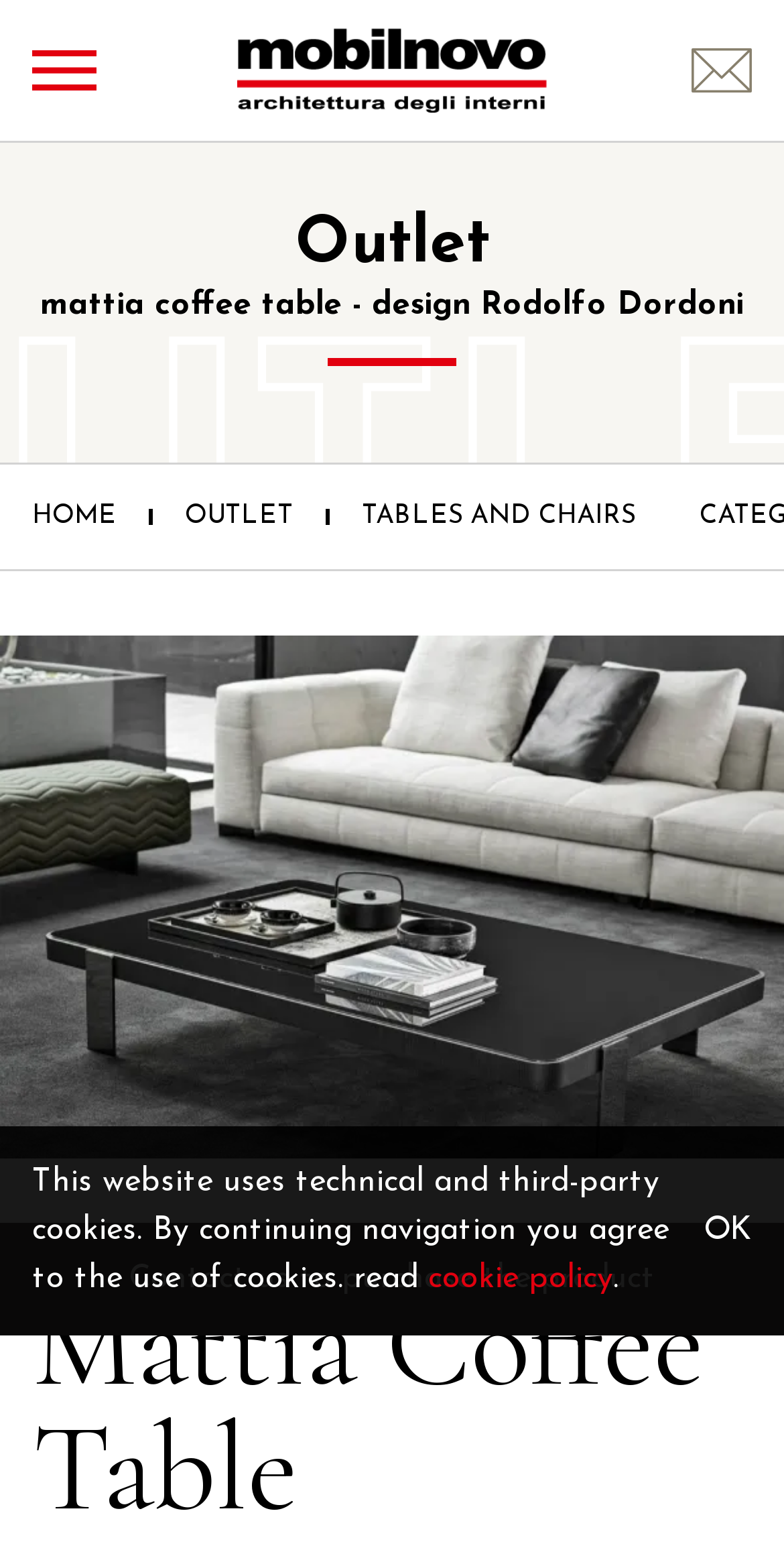Determine the bounding box coordinates for the UI element described. Format the coordinates as (top-left x, top-left y, bottom-right x, bottom-right y) and ensure all values are between 0 and 1. Element description: cookie policy

[0.546, 0.813, 0.782, 0.833]